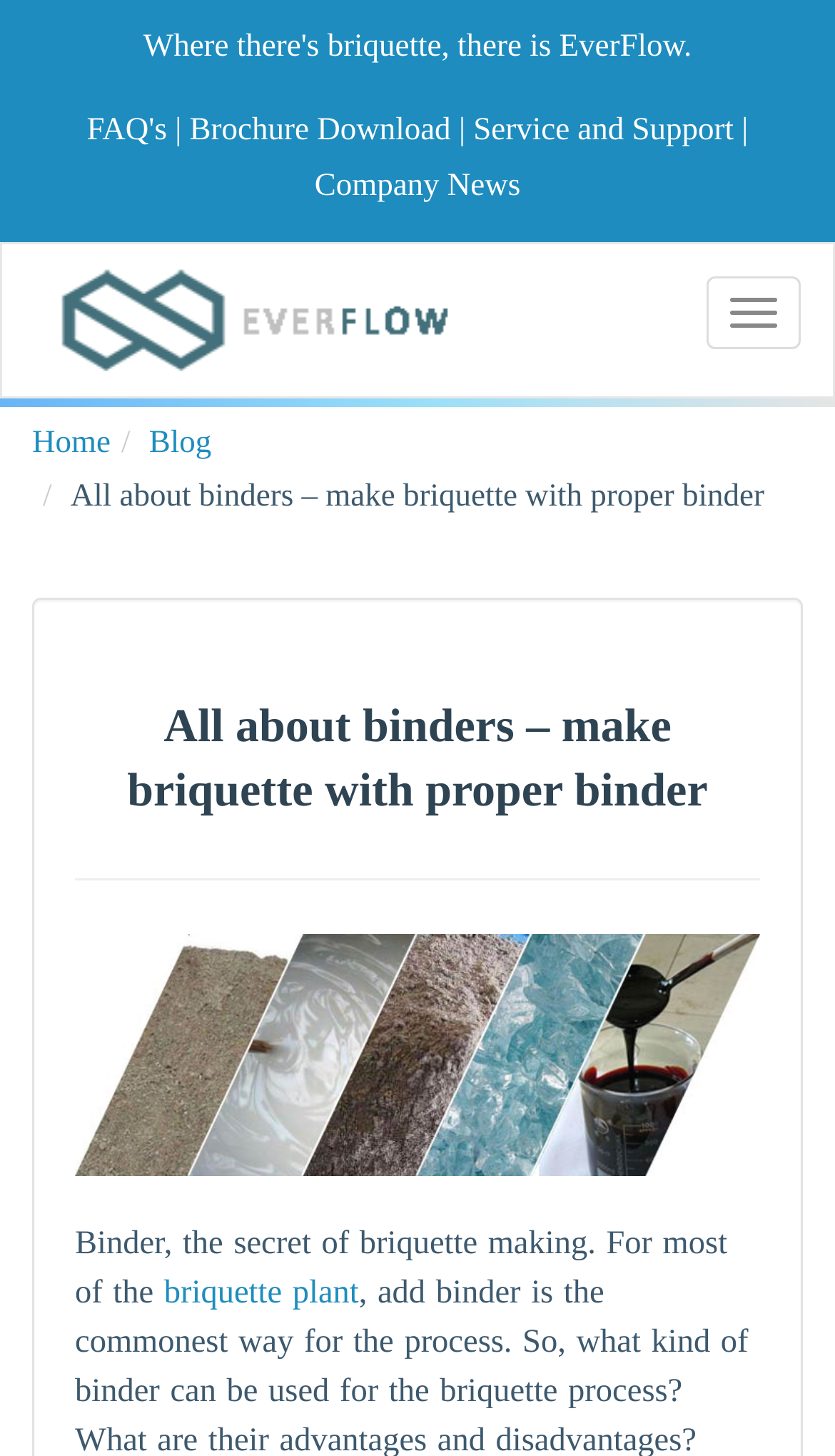Determine the bounding box coordinates for the area you should click to complete the following instruction: "Go to Home page".

[0.038, 0.292, 0.132, 0.316]